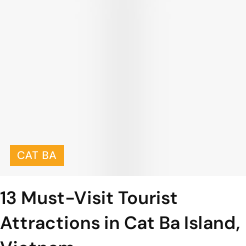Please look at the image and answer the question with a detailed explanation: What is the style of the background?

The background of the image is described as clean and minimalistic, which implies that it is simple, uncluttered, and easy to read, allowing the text to stand out and grab the attention of travelers.